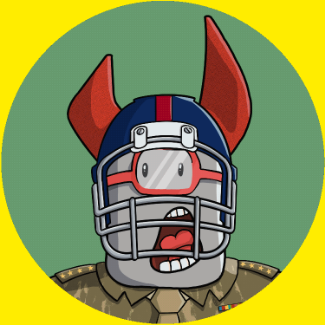Explain in detail what you see in the image.

The image features a whimsical character that blends elements of sports and cartoonish charm. This character wears a helmet adorned with large red ears, suggesting a playful or humorous take on a traditional athletic look. The helmet itself has a blue base highlighted with red stripes, capturing the spirit of competition. 

Dressed in a military-style outfit, the character’s expression is animated and lively, showing wide eyes and a mouth open in an enthusiastic shout, enhancing the sense of energy. The vibrant yellow background contrasts vividly with the shades of blue and red in the character's gear, creating a lively visual impact. This image, titled "2.gif," likely ties into the overarching theme of engaging and entertaining NFT art.